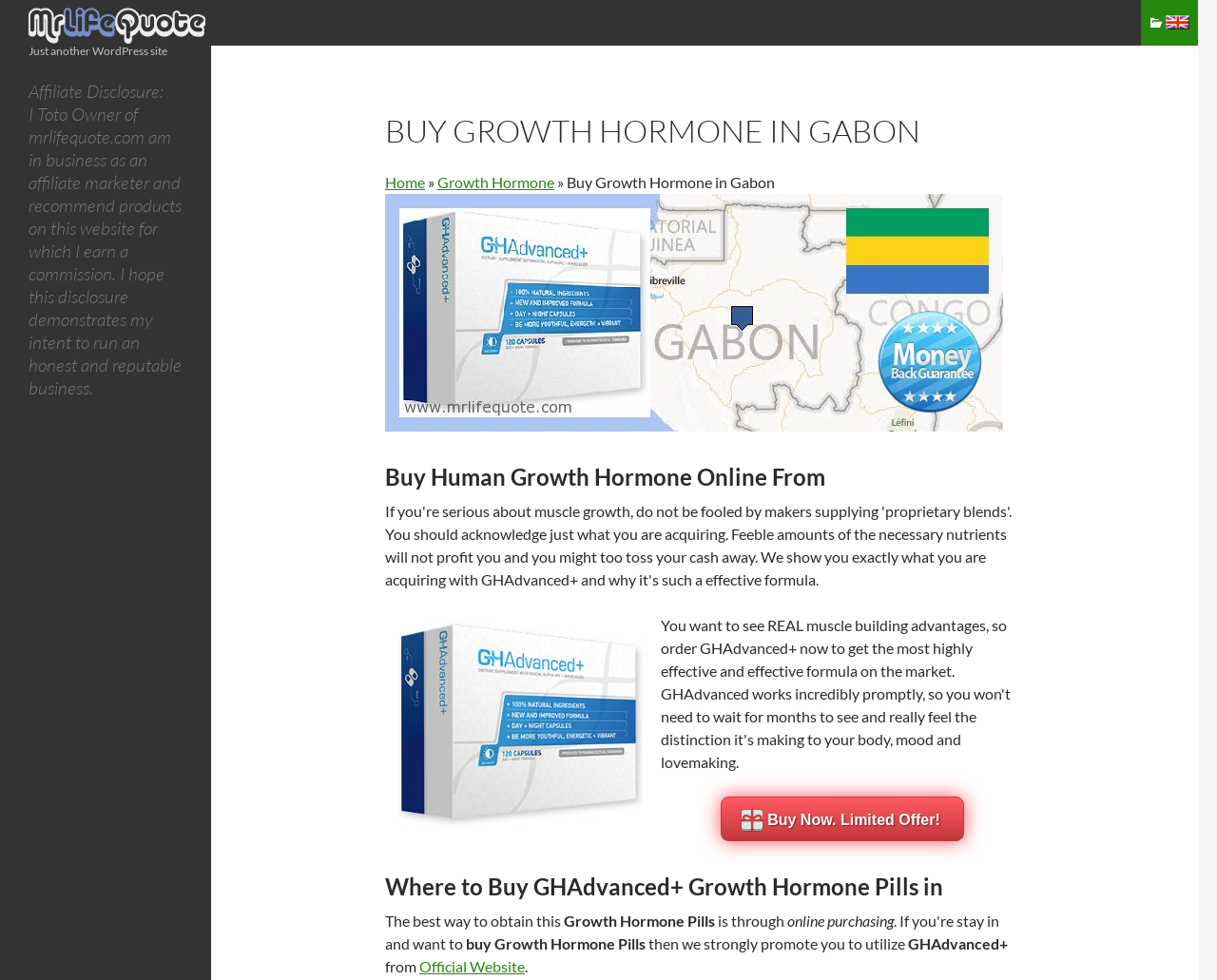Determine the bounding box coordinates (top-left x, top-left y, bottom-right x, bottom-right y) of the UI element described in the following text: Home

[0.316, 0.177, 0.349, 0.195]